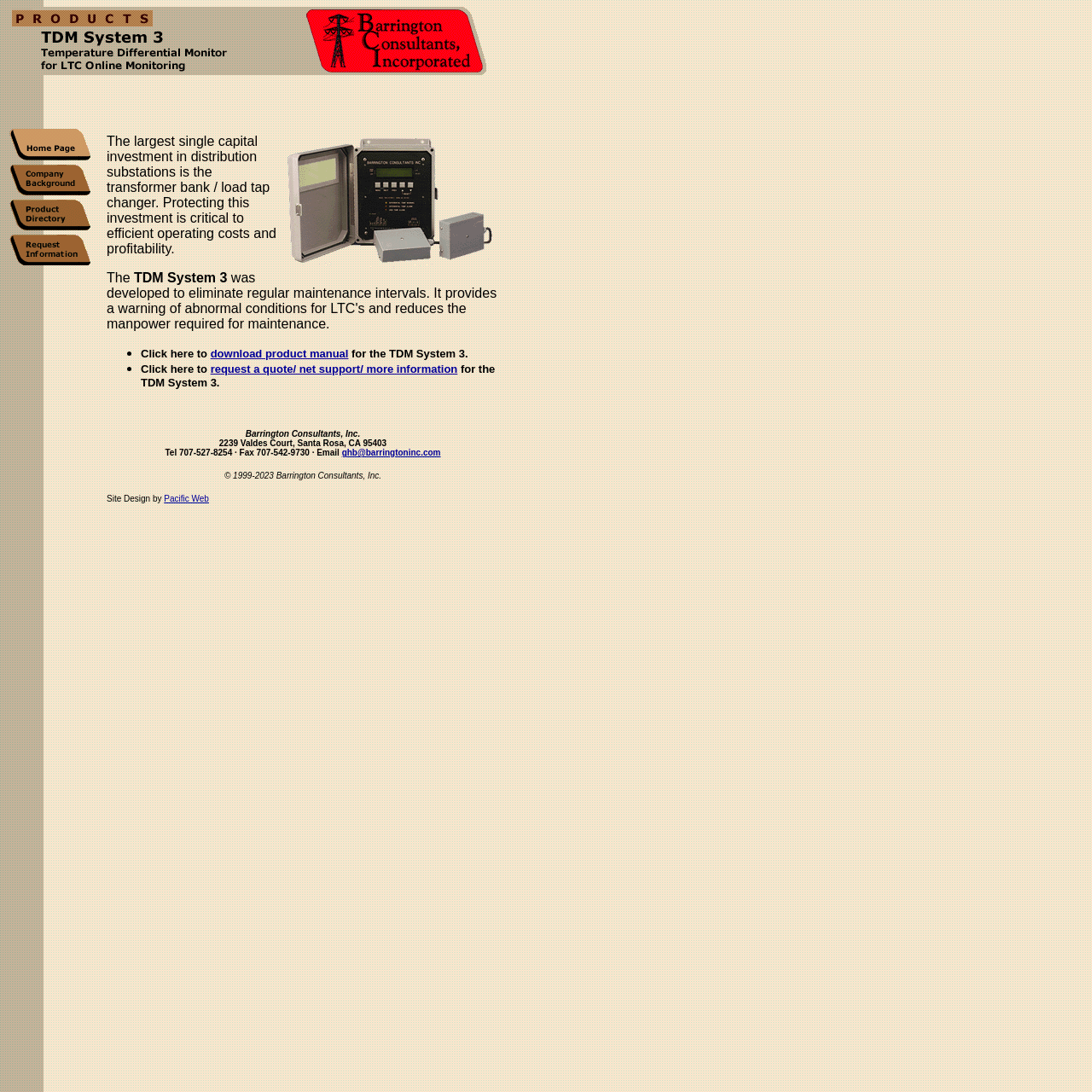Identify the bounding box coordinates of the section to be clicked to complete the task described by the following instruction: "Click the HEALTH & FITNESS button". The coordinates should be four float numbers between 0 and 1, formatted as [left, top, right, bottom].

None